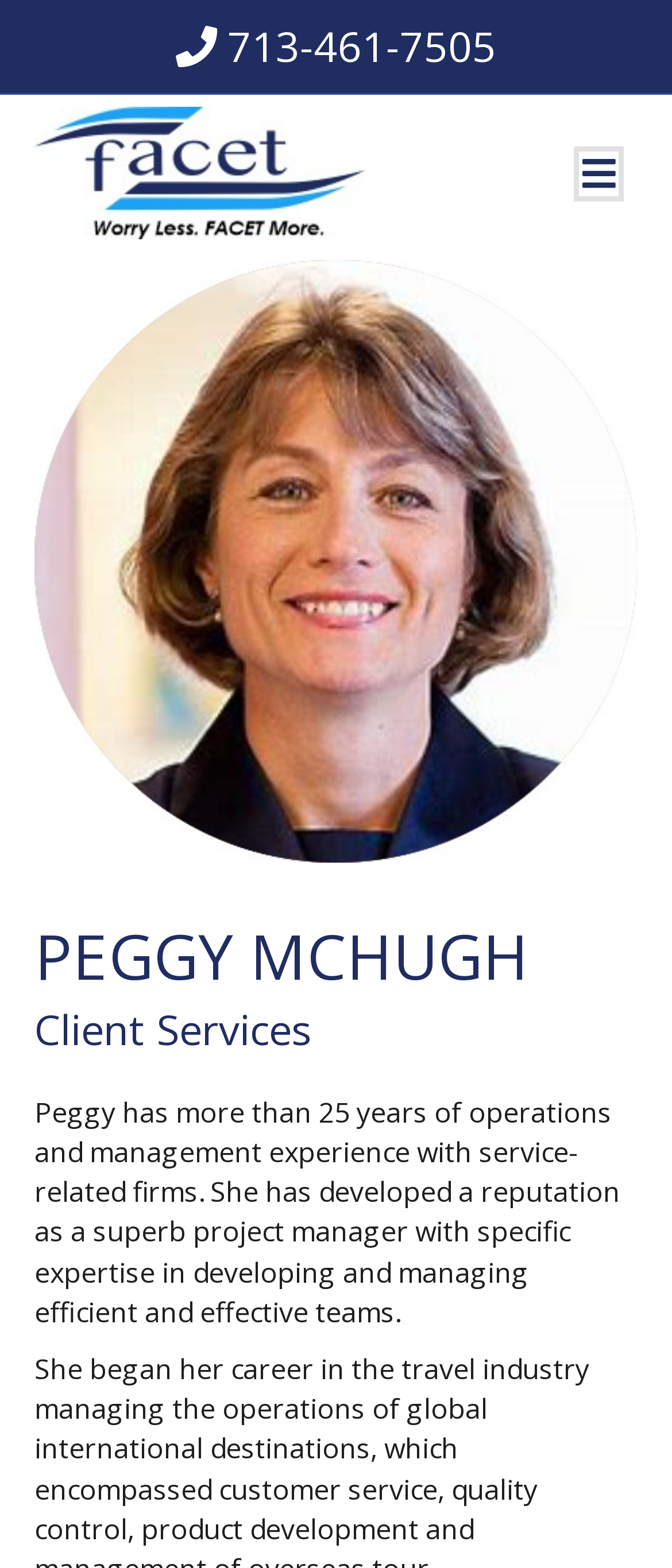Answer the following in one word or a short phrase: 
What is the name of the consulting firm?

FACET Career Management Consulting